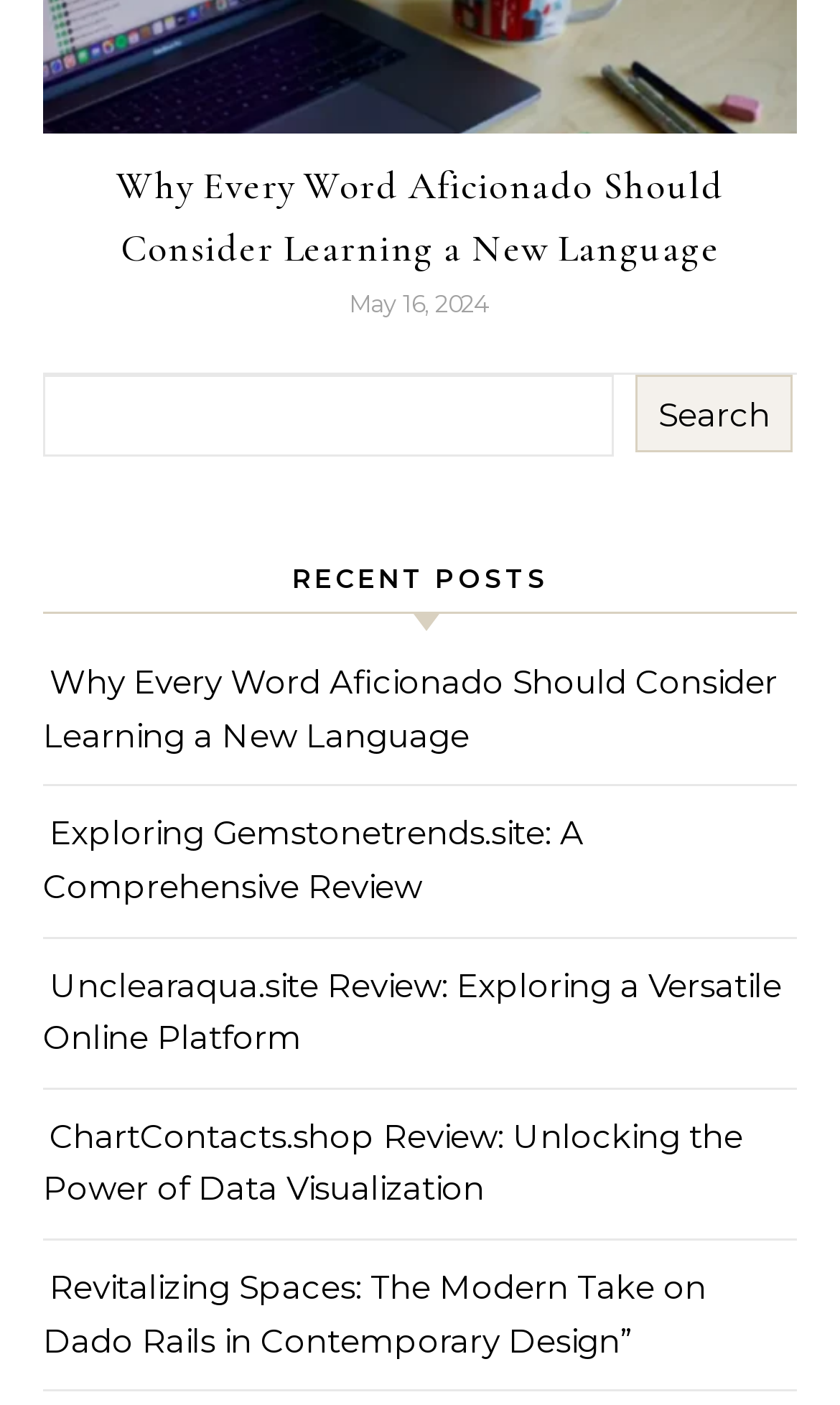Please identify the bounding box coordinates of the element's region that I should click in order to complete the following instruction: "click the 'Search' button". The bounding box coordinates consist of four float numbers between 0 and 1, i.e., [left, top, right, bottom].

[0.757, 0.267, 0.944, 0.322]